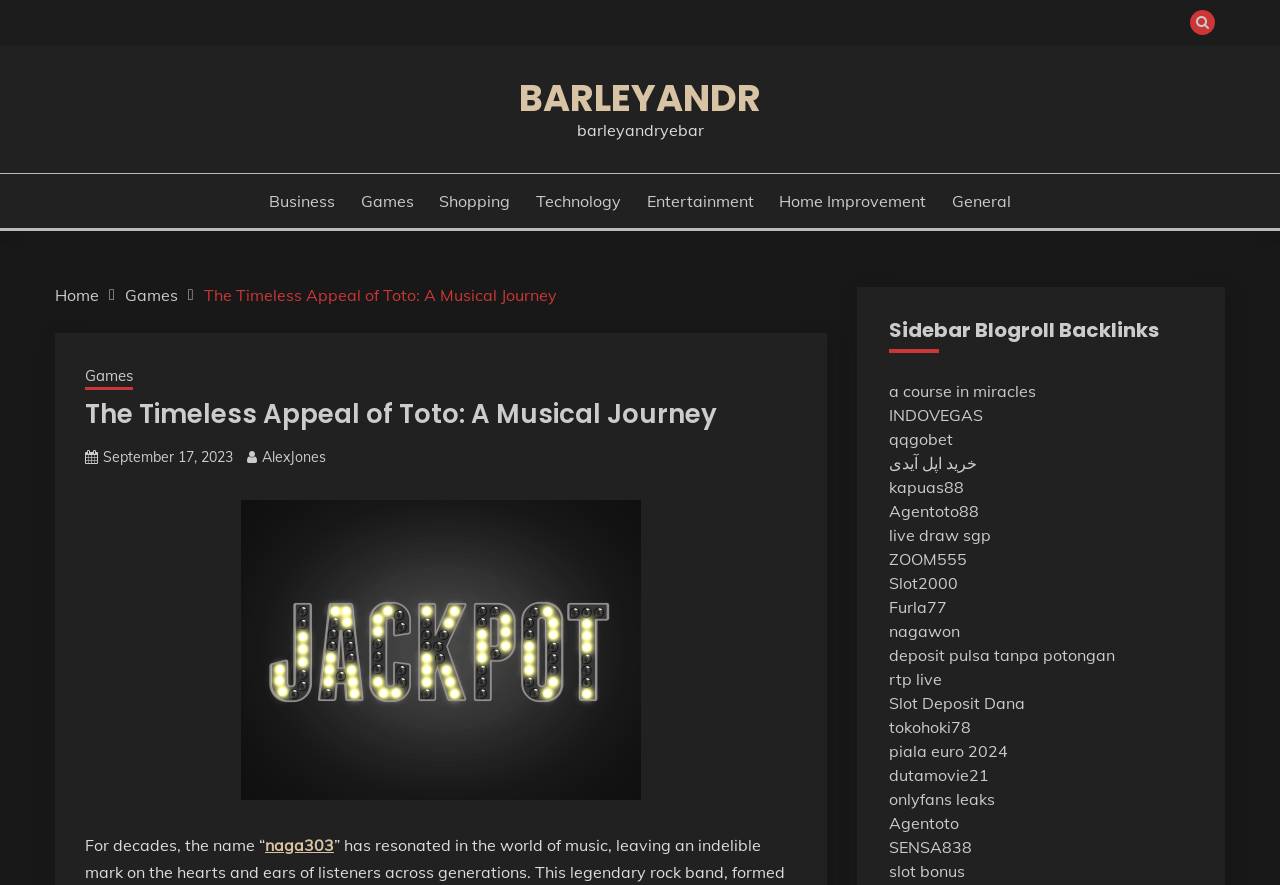How many links are there in the sidebar? Refer to the image and provide a one-word or short phrase answer.

21